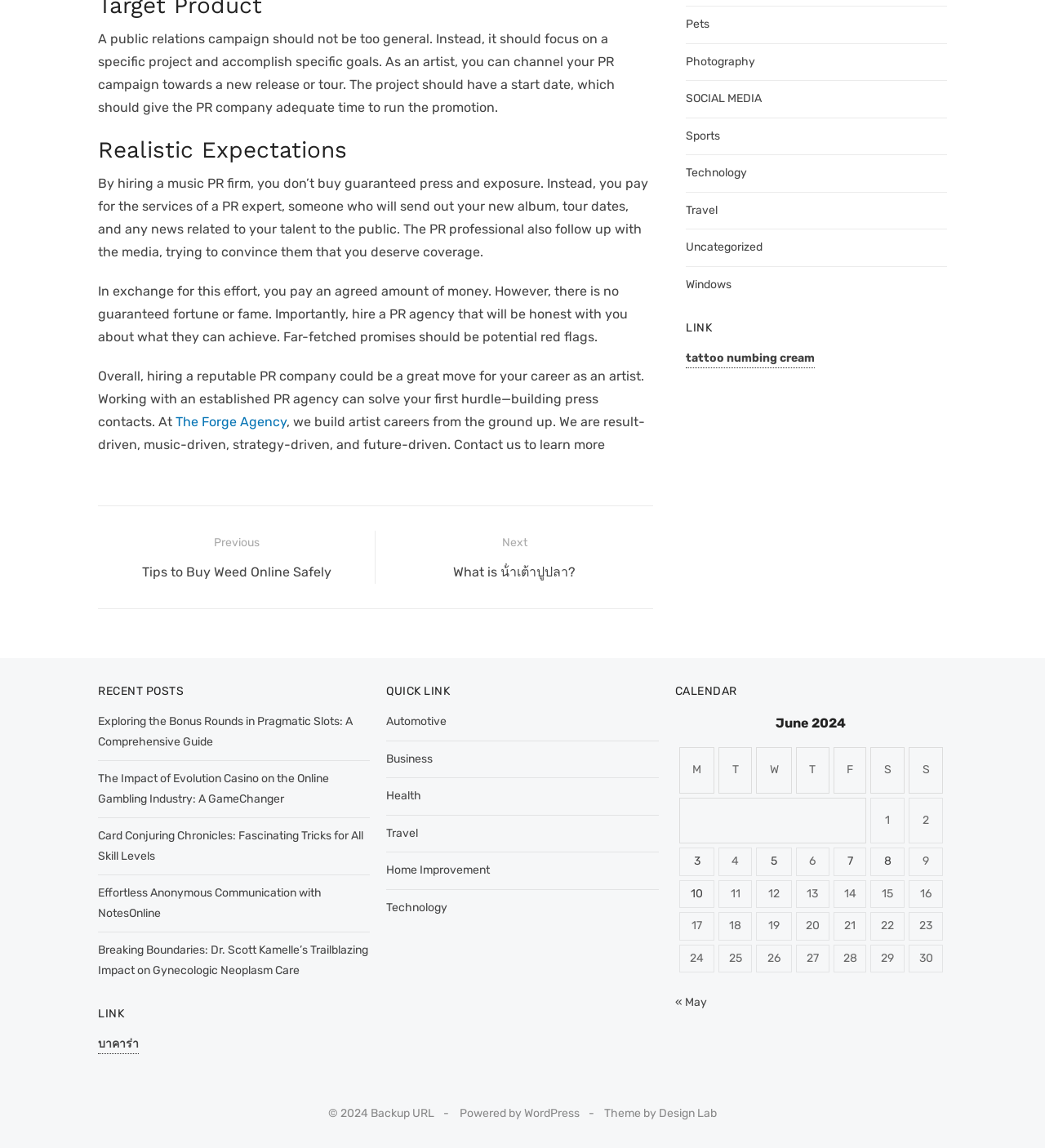What is the date of the posts published in the calendar?
Provide a fully detailed and comprehensive answer to the question.

The calendar section shows the dates of posts published in June 2024, with links to the posts on specific dates.